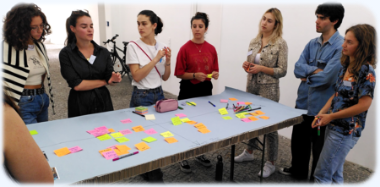Offer a detailed explanation of the image and its components.

In this engaging scene from a Climate Fresk workshop, a diverse group of participants collaborates around a table filled with colorful post-it notes, which they are using to explore the relationships between different facets of climate change. The workshop, known for its interactive and hands-on approach, emphasizes the importance of collective intelligence in understanding the causes and effects of climate change. Participants are actively discussing and sorting the post-it notes, which likely represent various elements related to climate issues, showcasing their commitment to grasping the intricate connections within the broader environmental challenge. This instructive setting highlights not just learning, but also the encouragement of dialogue and creativity around climate action.